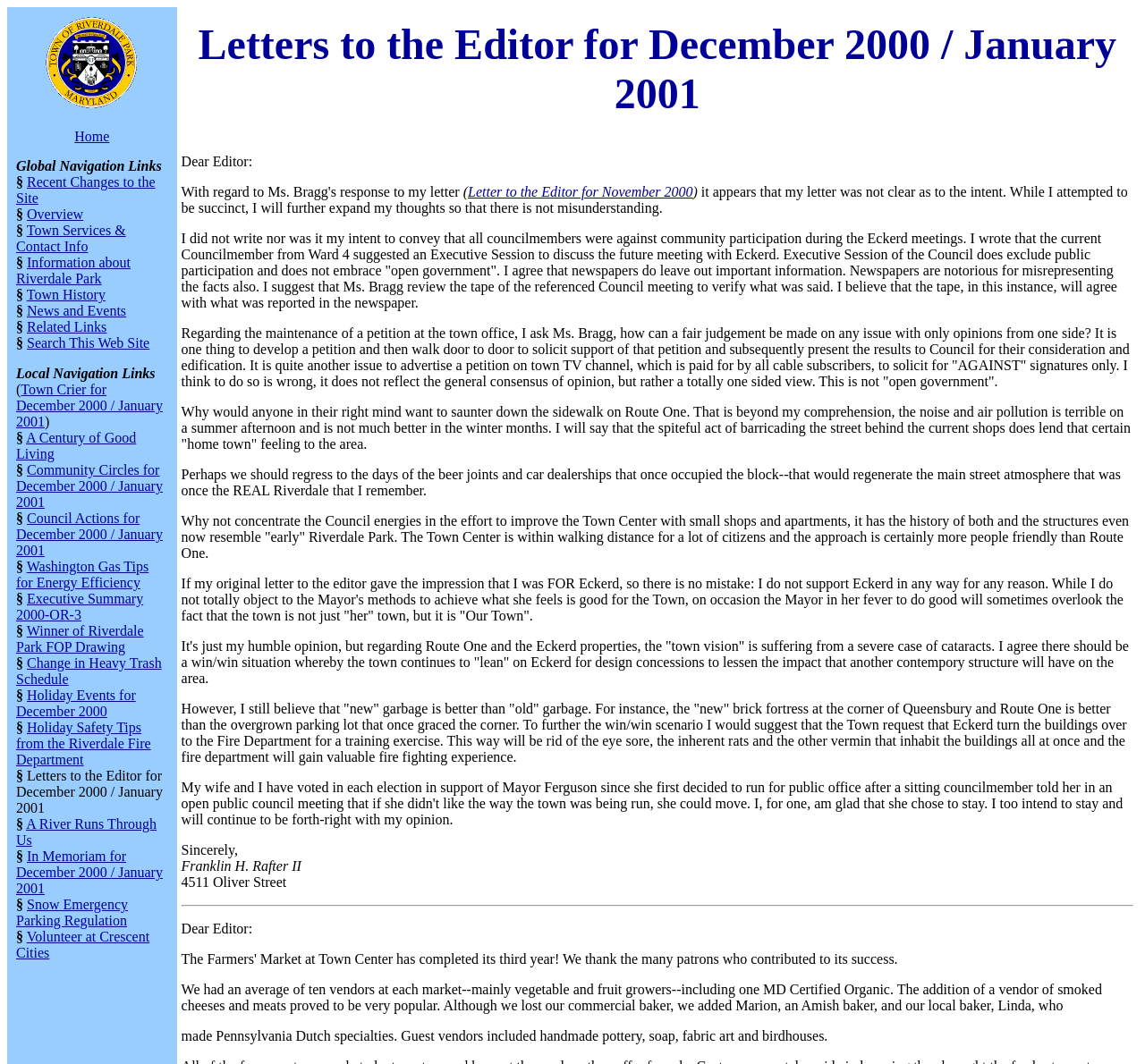Please identify the primary heading on the webpage and return its text.

Letters to the Editor for December 2000 / January 2001